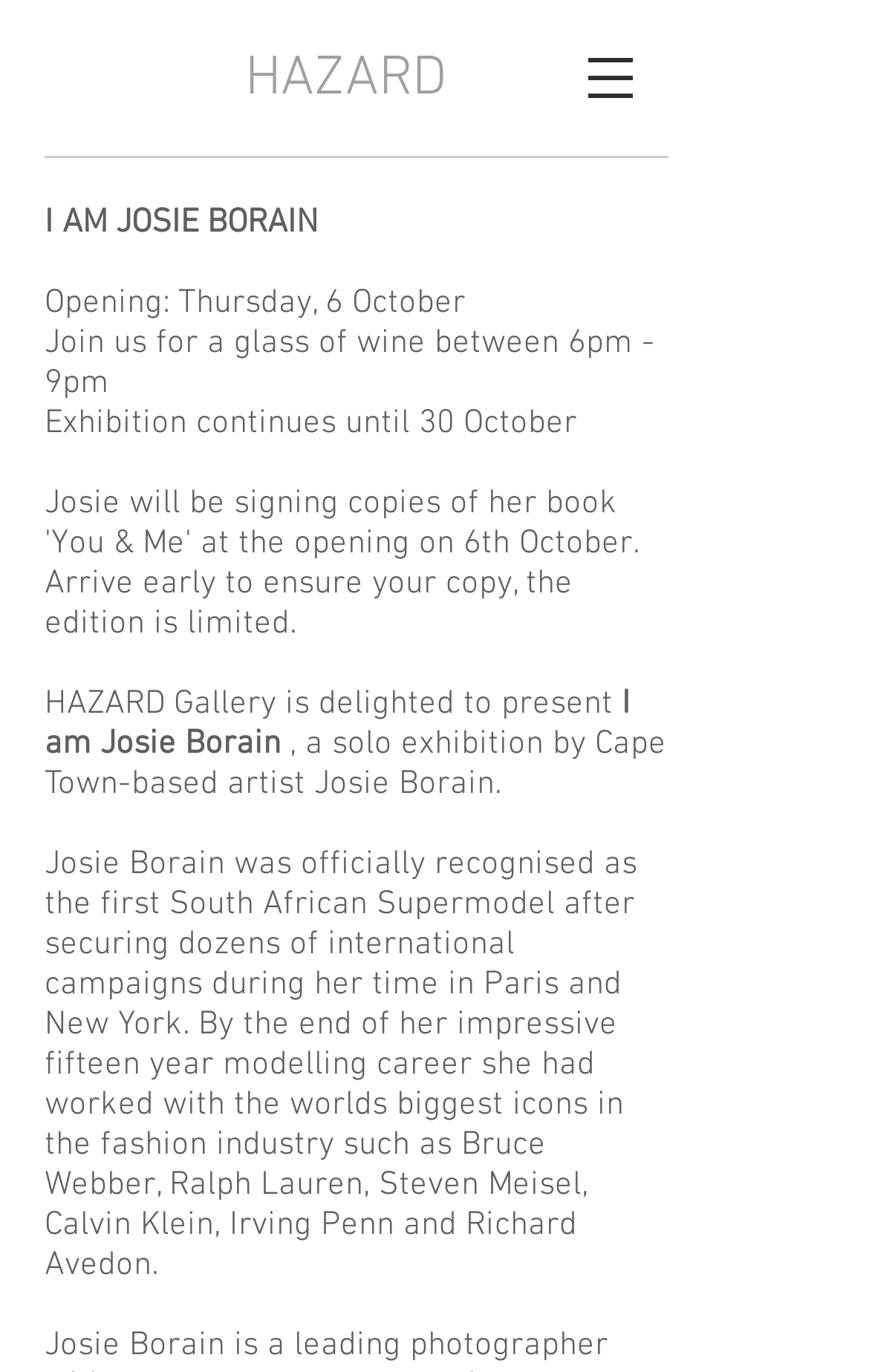What is Josie Borain's profession?
Kindly give a detailed and elaborate answer to the question.

The answer can be found in the StaticText element with the text 'Josie Borain was officially recognised as the first South African Supermodel...' which mentions her modelling career, and also in the context of the webpage which presents her as an artist with a solo exhibition.